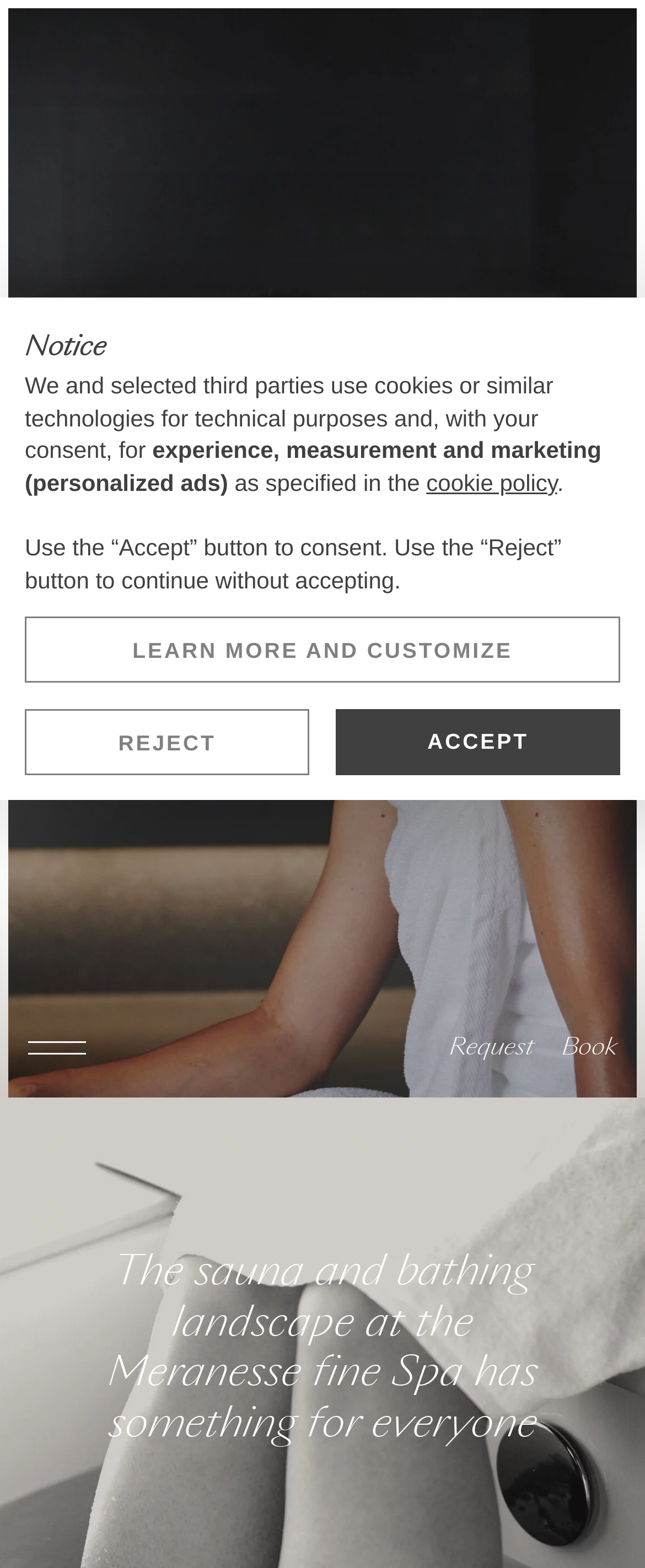What is the name of the restaurant?
Please answer the question with a single word or phrase, referencing the image.

CASTEL FINE DINING RESTAURANT